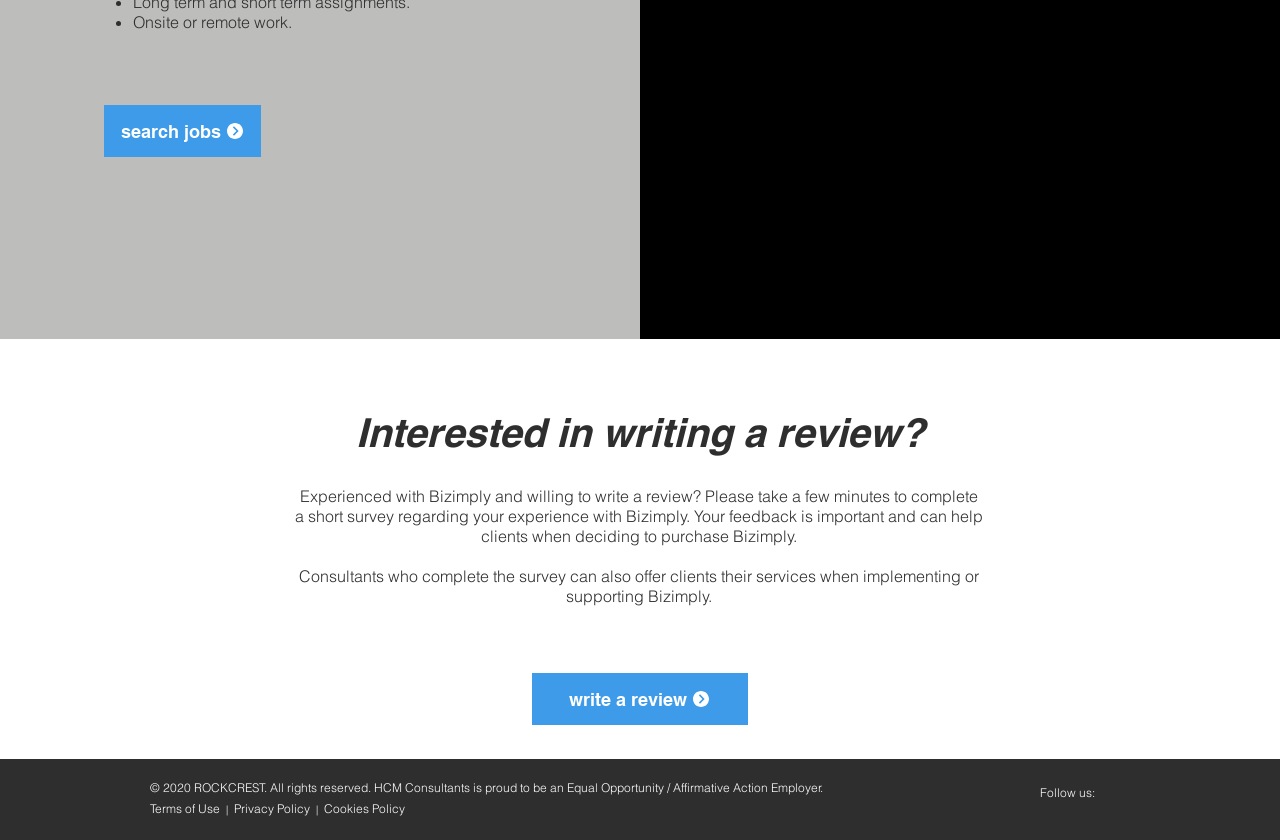What is the name of the company at the bottom of the page?
Based on the image, answer the question with as much detail as possible.

The name of the company at the bottom of the page is 'ROCKCREST' because the link 'ROCKCREST' is located at the bottom of the webpage, indicating that it is the company's name or a related entity.